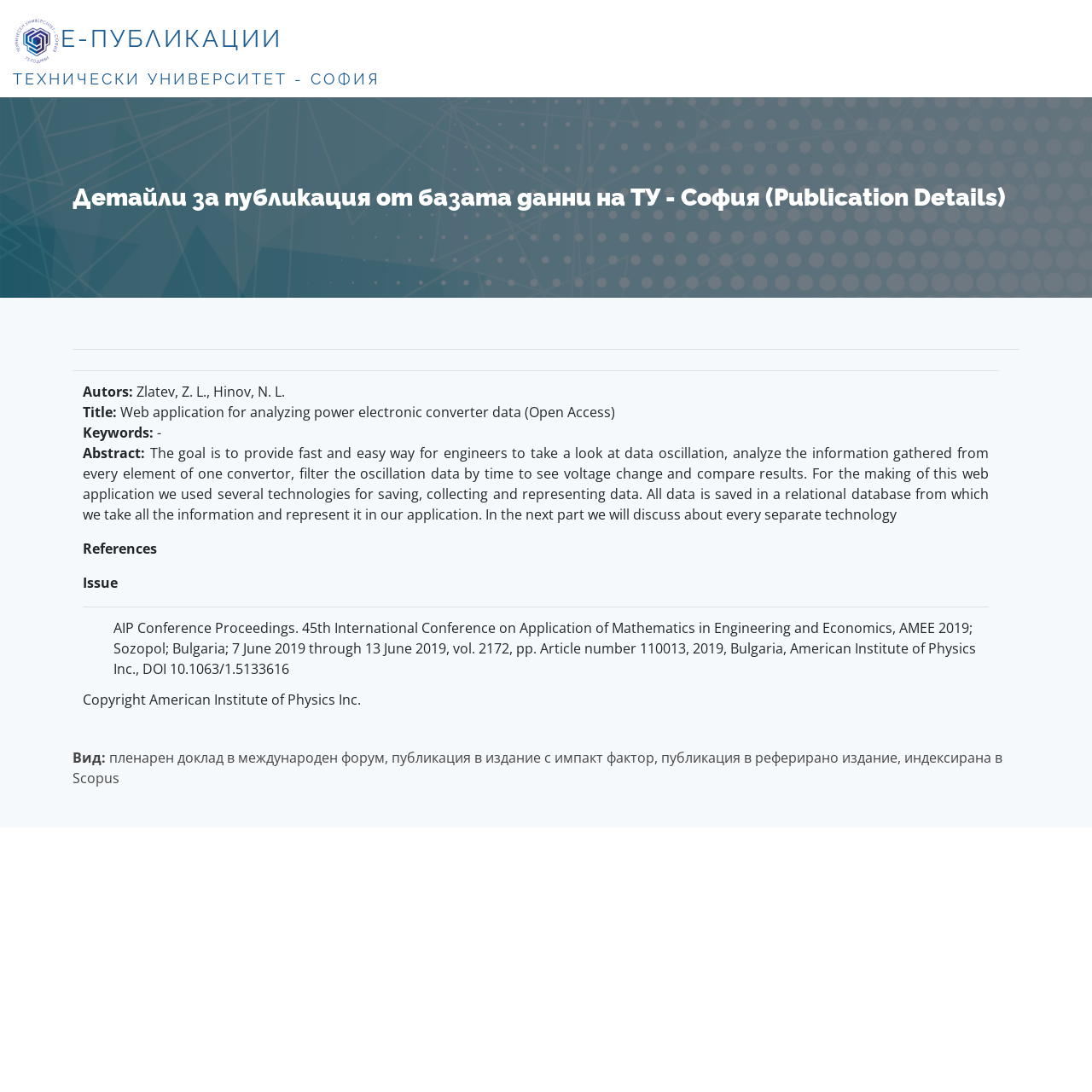Extract the bounding box coordinates for the UI element described as: "Е-ПубликацииТехнически университет - София".

[0.012, 0.023, 0.348, 0.083]